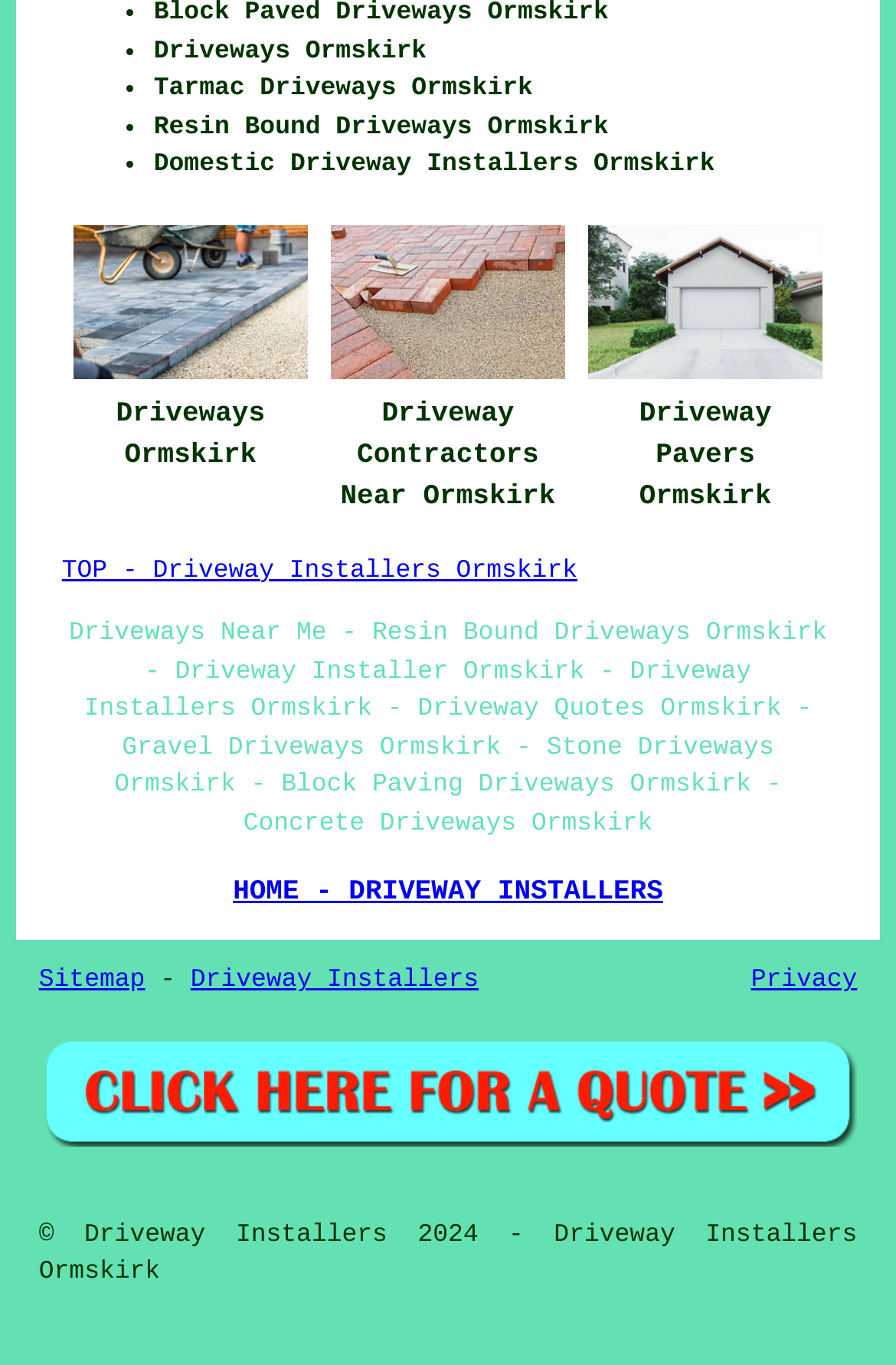What type of services are offered?
Please respond to the question with a detailed and well-explained answer.

Based on the webpage content, it appears that the website offers various driveway installation services, including block paved driveways, tarmac driveways, resin bound driveways, and domestic driveway installation. This can be inferred from the list of services mentioned on the webpage.